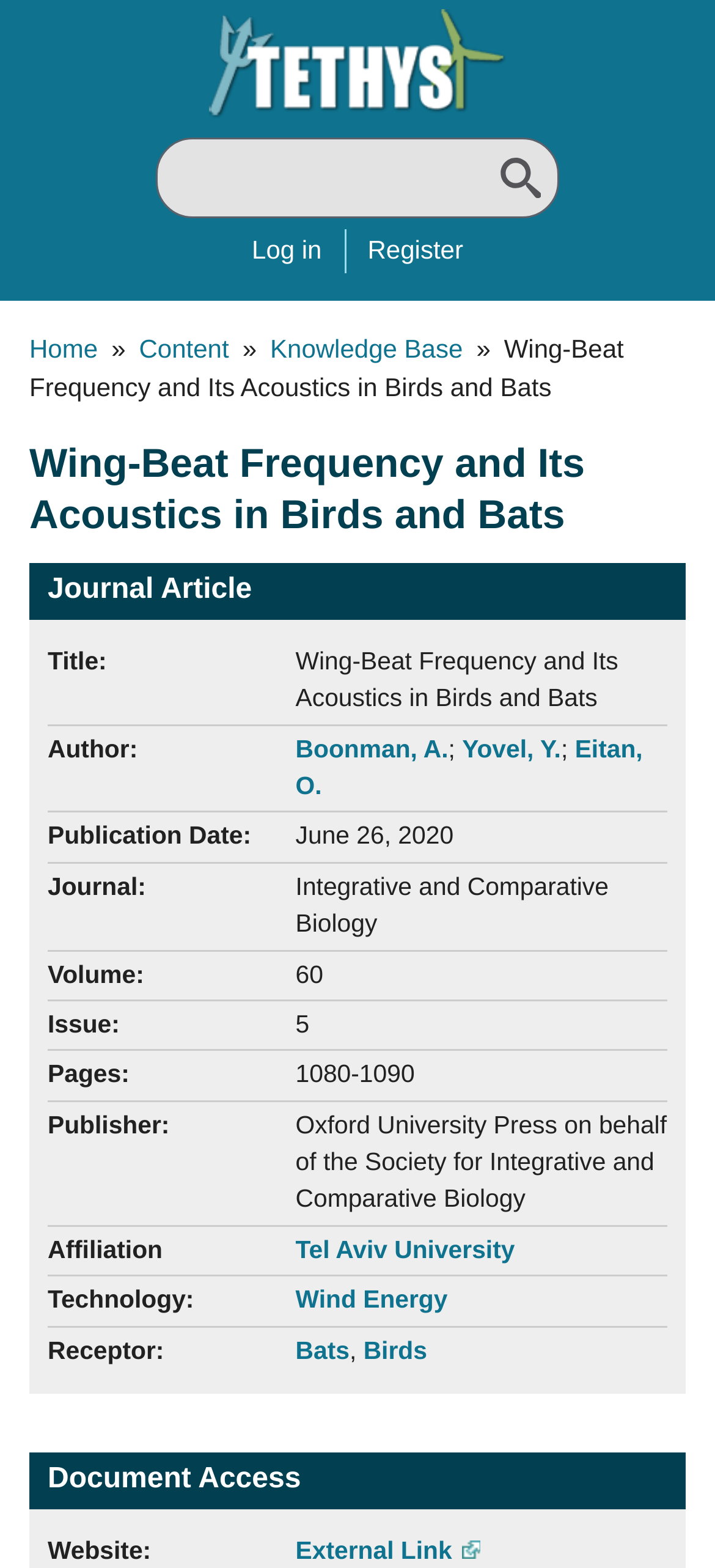What is the receptor mentioned in the journal article?
Use the image to answer the question with a single word or phrase.

Bats, Birds